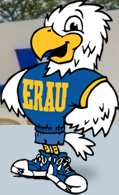Provide a comprehensive description of the image.

The image features the vibrant mascot of Embry-Riddle Aeronautical University, depicted in a sporty pose. This character, typically representing school spirit at events, is dressed in a blue and gold athletic jersey emblazoned with "ERAU," along with matching blue shorts and sneakers. The mascot, characterized by its energetic expression and unique design, embodies the enthusiasm and pride of the university community, making it a familiar sight during sports games and other campus activities at Embry-Riddle.